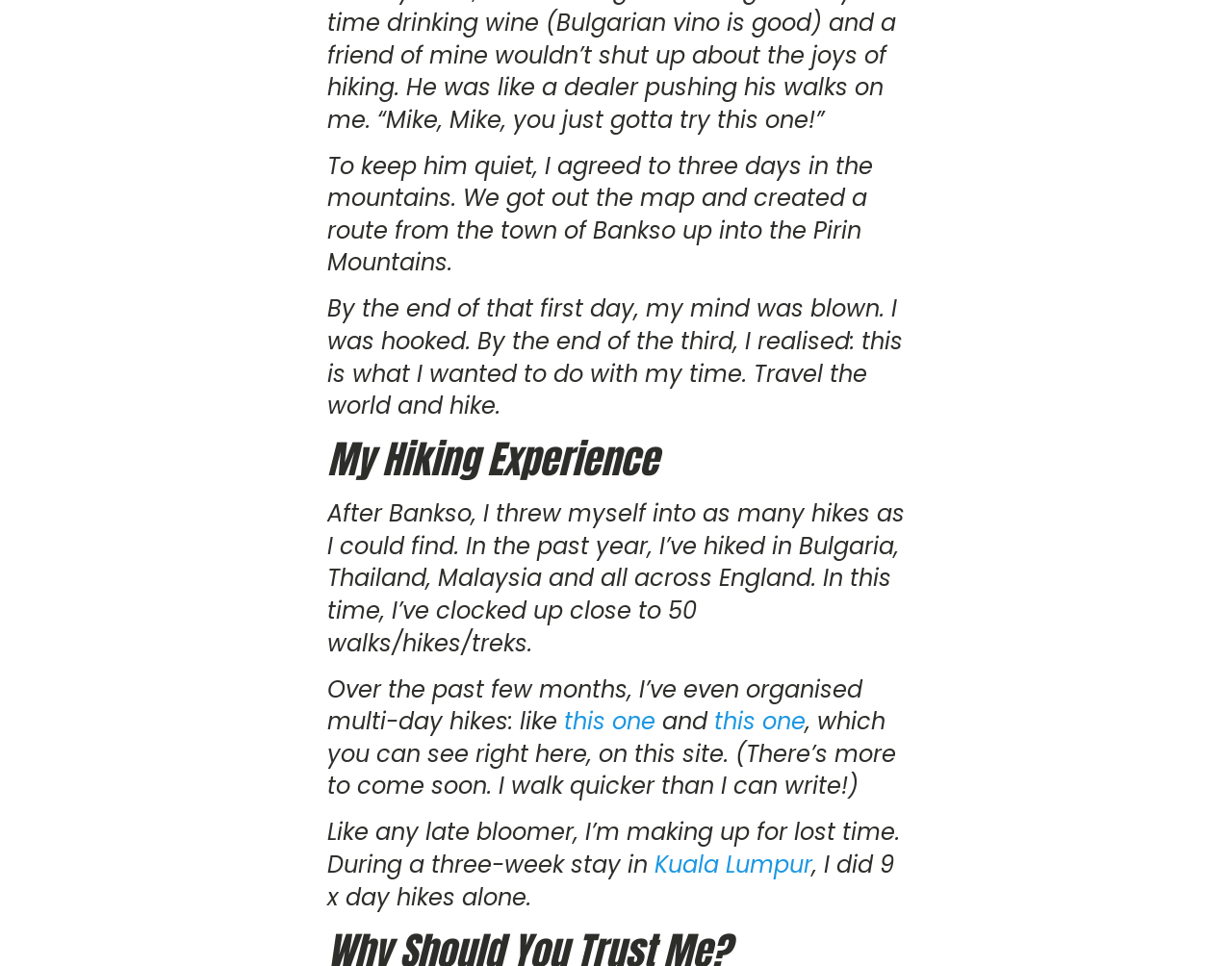Utilize the information from the image to answer the question in detail:
What is the author's goal?

Based on the text, the author realized that traveling the world and hiking is what they wanted to do with their time after their initial hiking experience in the Pirin Mountains.